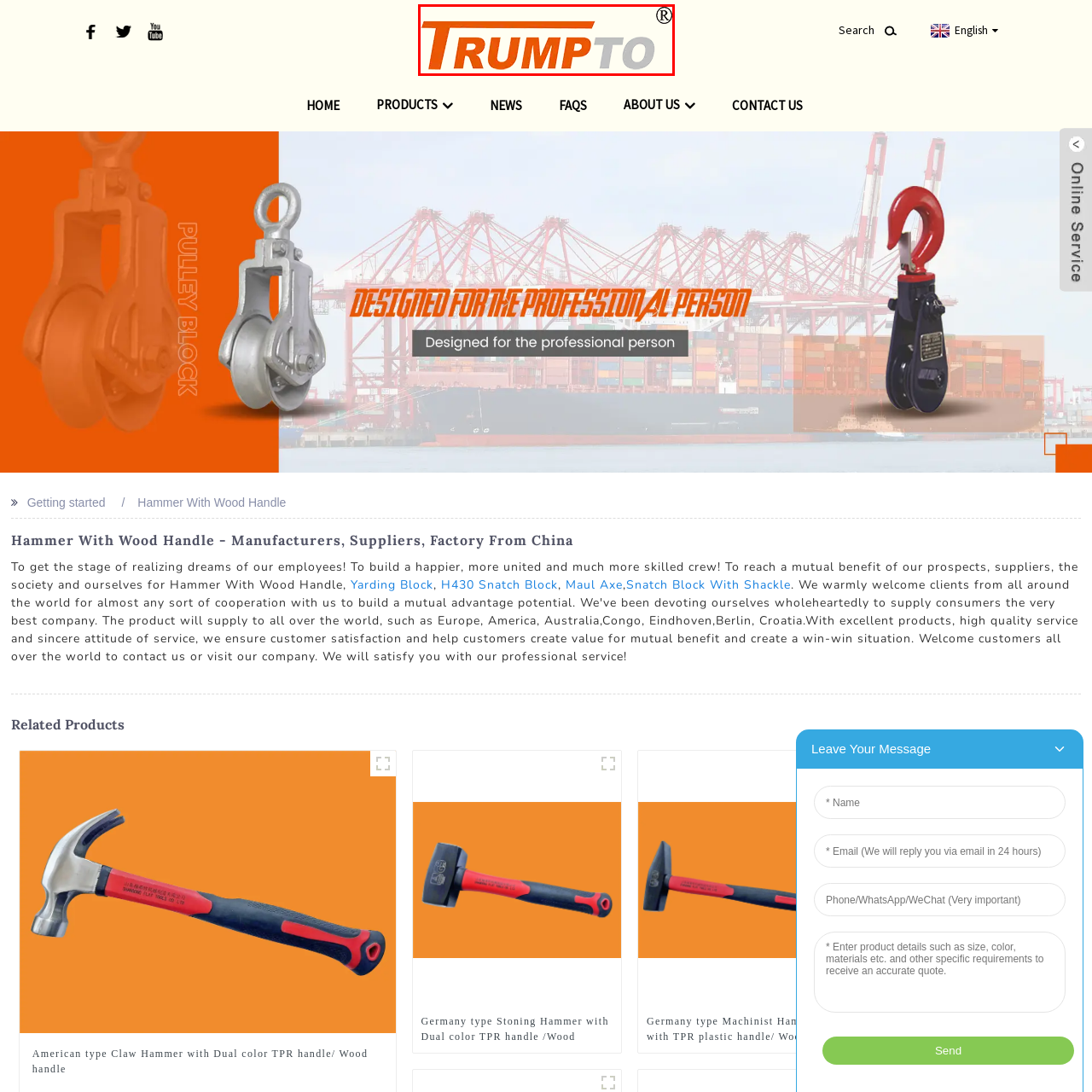Create a detailed narrative describing the image bounded by the red box.

This image features the logo of "TRUMPTO," prominently displayed in a bold and modern font. The design incorporates a striking orange color on the "TRUMP" portion, emphasizing its brand identity, while the "TO" is rendered in a sleek gray. The logo is complemented by a registered trademark symbol at the top right, underscoring the brand's commitment to its identity and ownership. This logo is likely associated with a company focused on manufacturing, sales, or distribution, reflecting a contemporary and professional image.